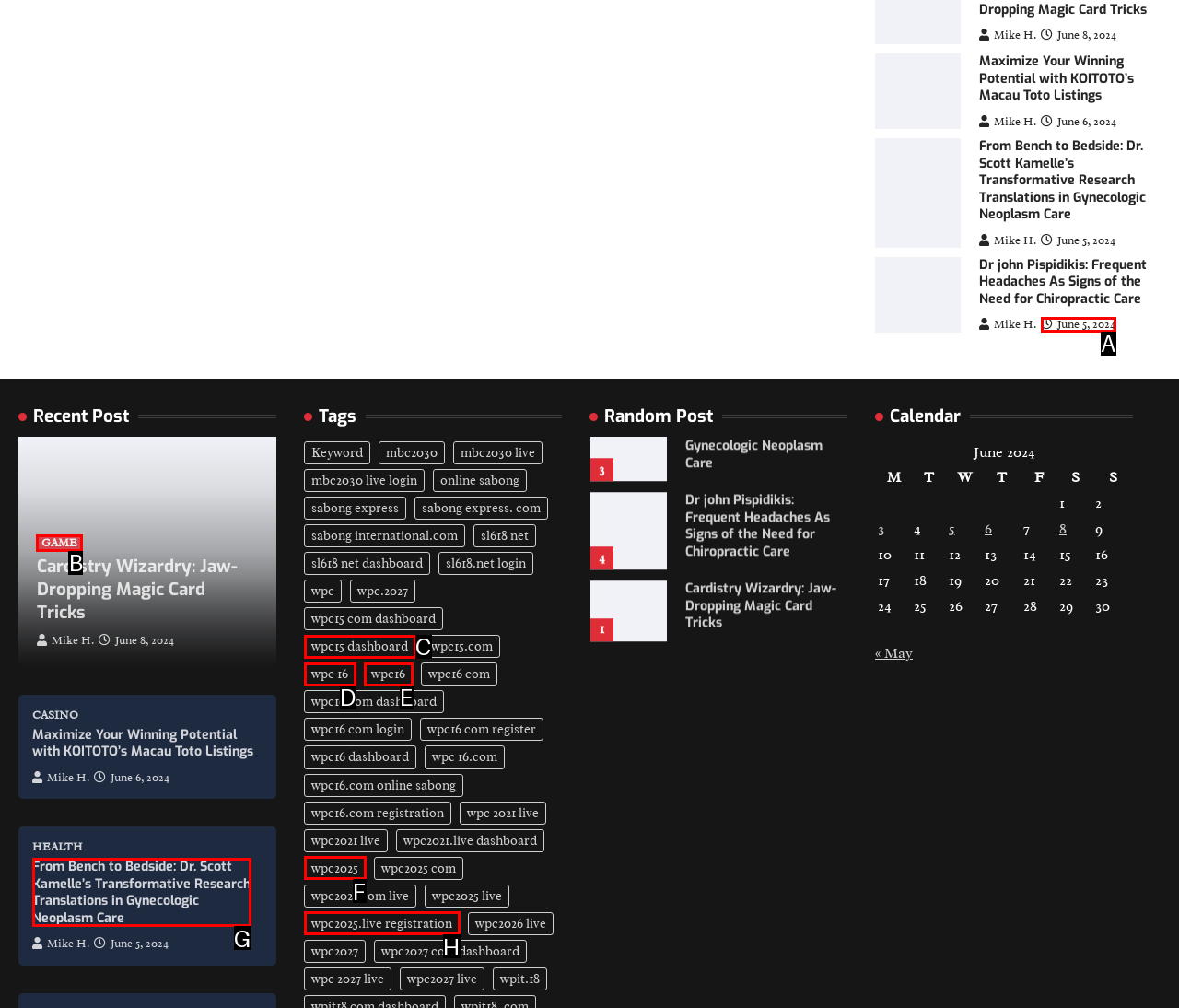Which letter corresponds to the correct option to complete the task: Click on the 'GAME' link?
Answer with the letter of the chosen UI element.

B